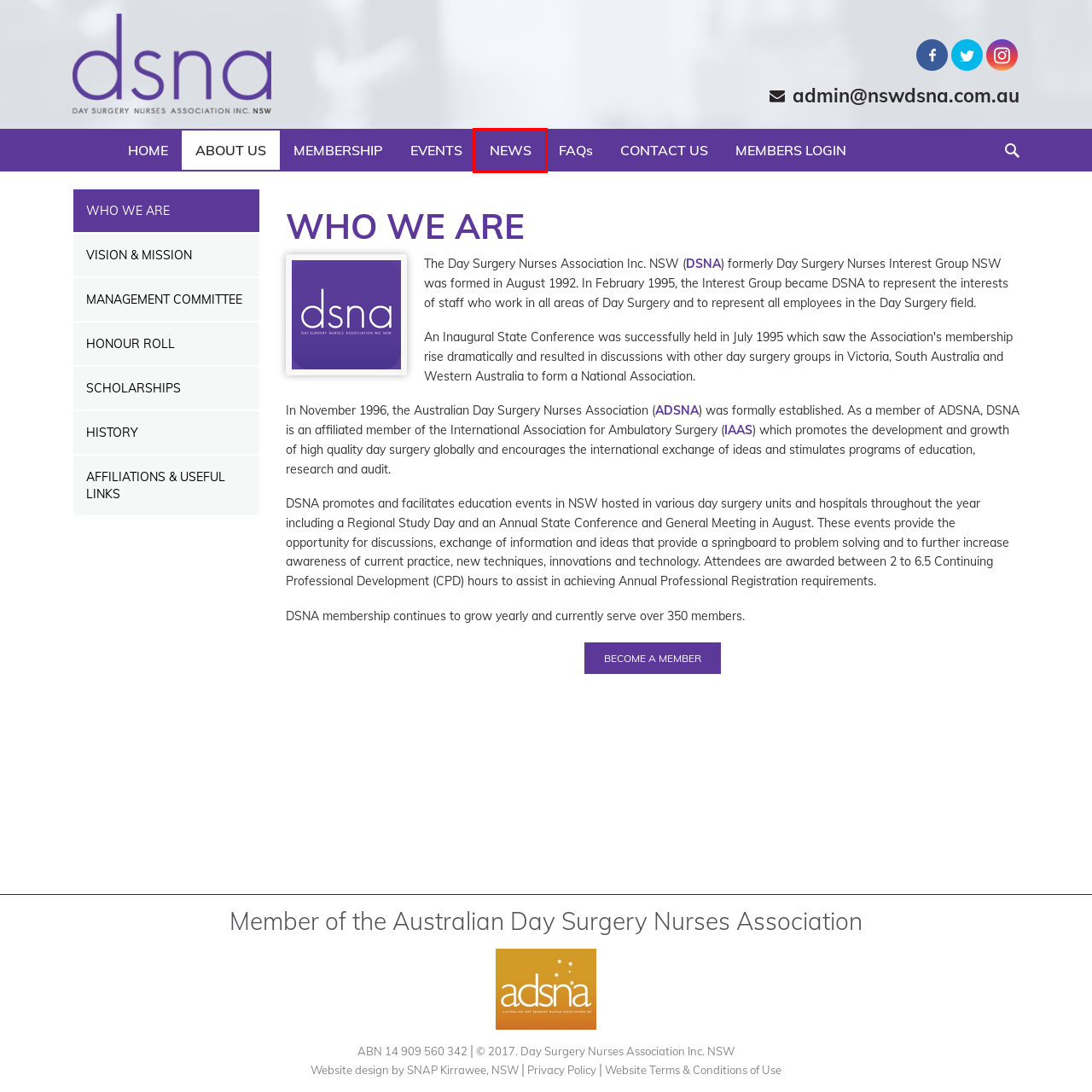Analyze the webpage screenshot with a red bounding box highlighting a UI element. Select the description that best matches the new webpage after clicking the highlighted element. Here are the options:
A. HISTORY
B. Website Terms & Conditions of Use
C. CURRENT EVENTS
D. AFFILIATIONS & USEFUL LINKS
E. VISION & MISSION - DSNA Inc. NSW
F. The Role of the International Association for Ambulatory Surgery in Global Health - Iaas Med
G. 2021
H. HONOUR ROLL

G